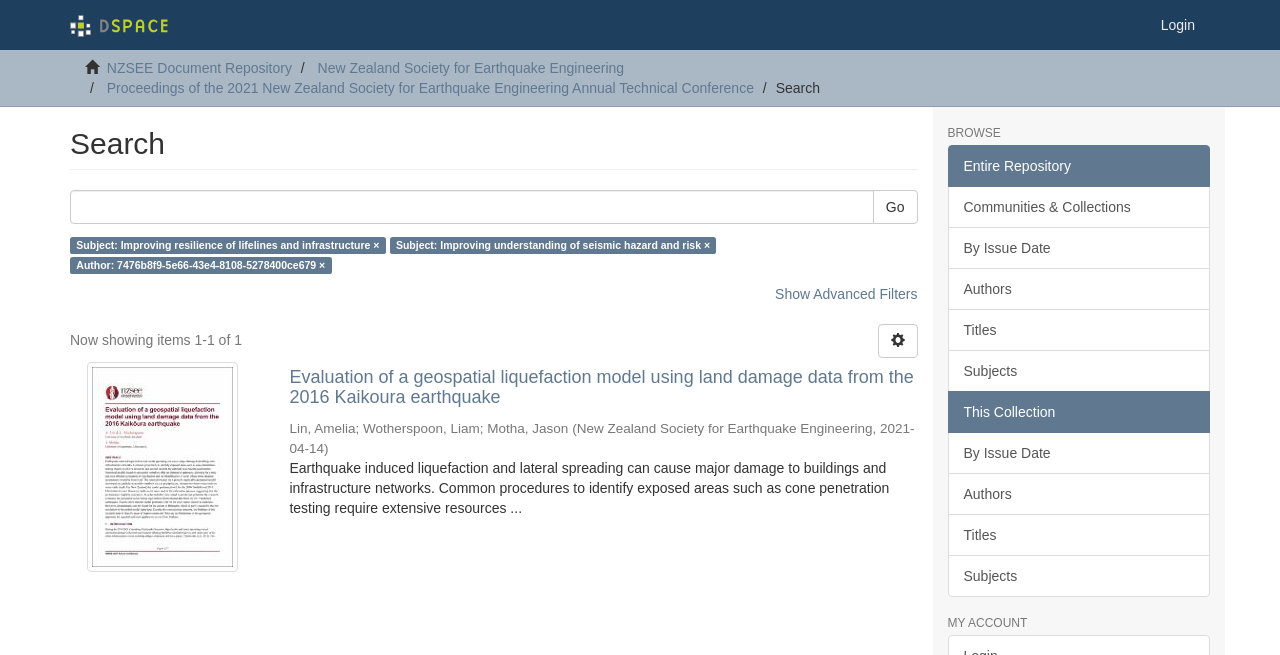Who is the author of the document?
Using the image provided, answer with just one word or phrase.

Lin, Amelia